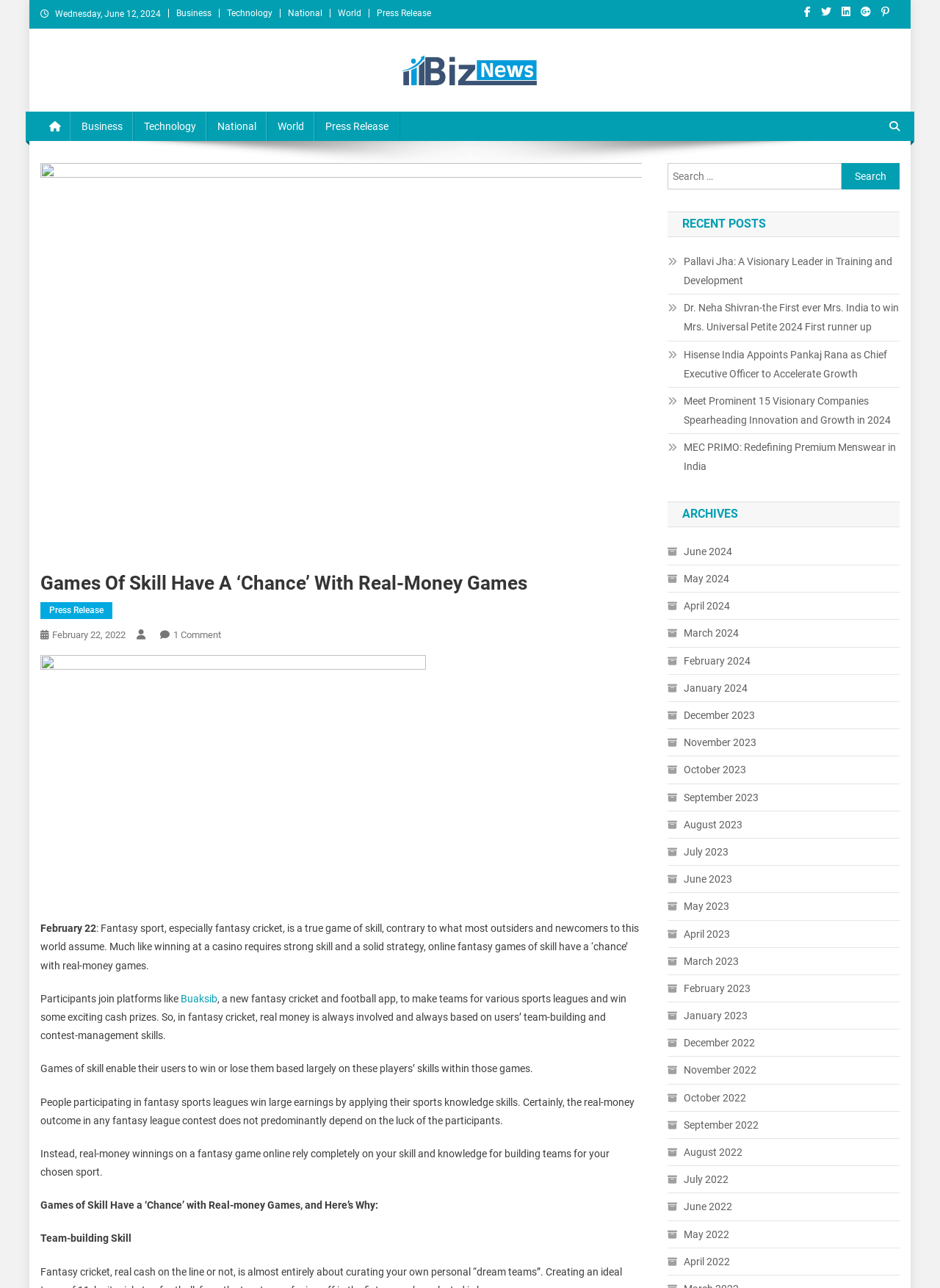Please extract and provide the main headline of the webpage.

Games Of Skill Have A ‘Chance’ With Real-Money Games